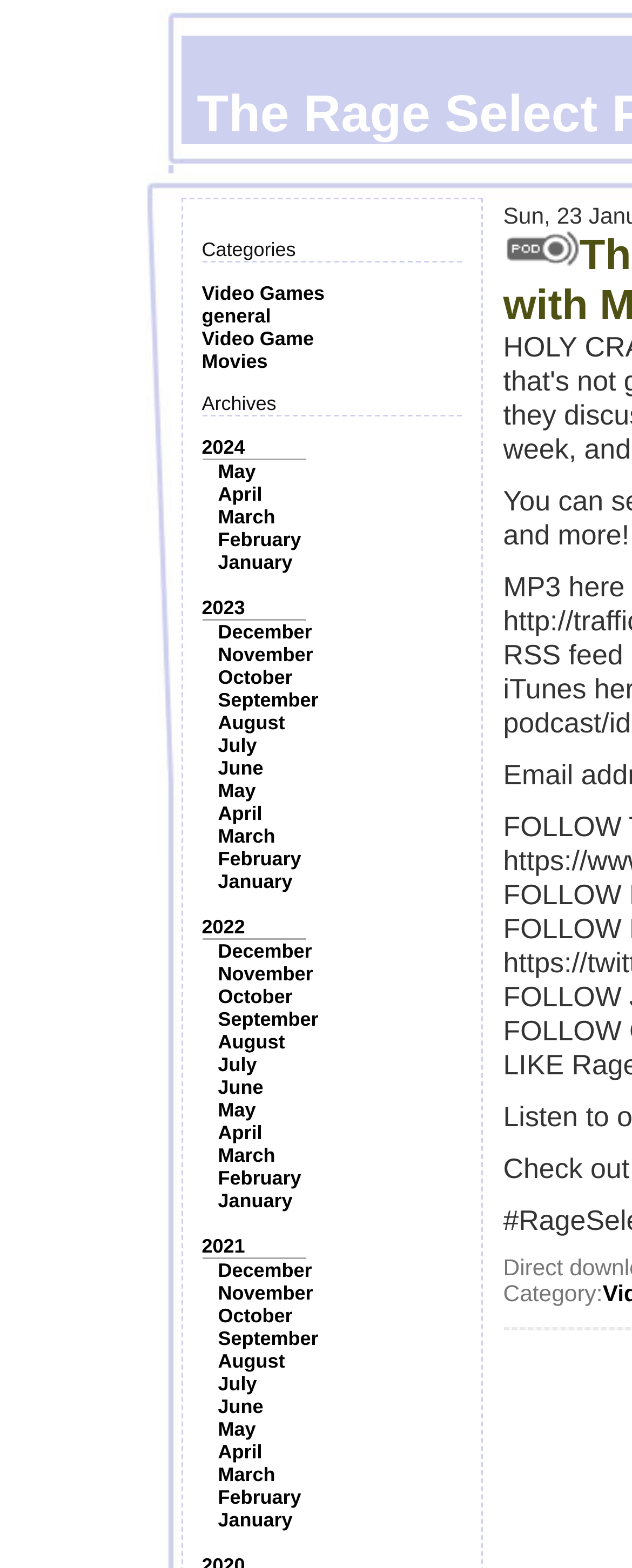Respond to the question with just a single word or phrase: 
How many links are available under the '2024' archive?

2